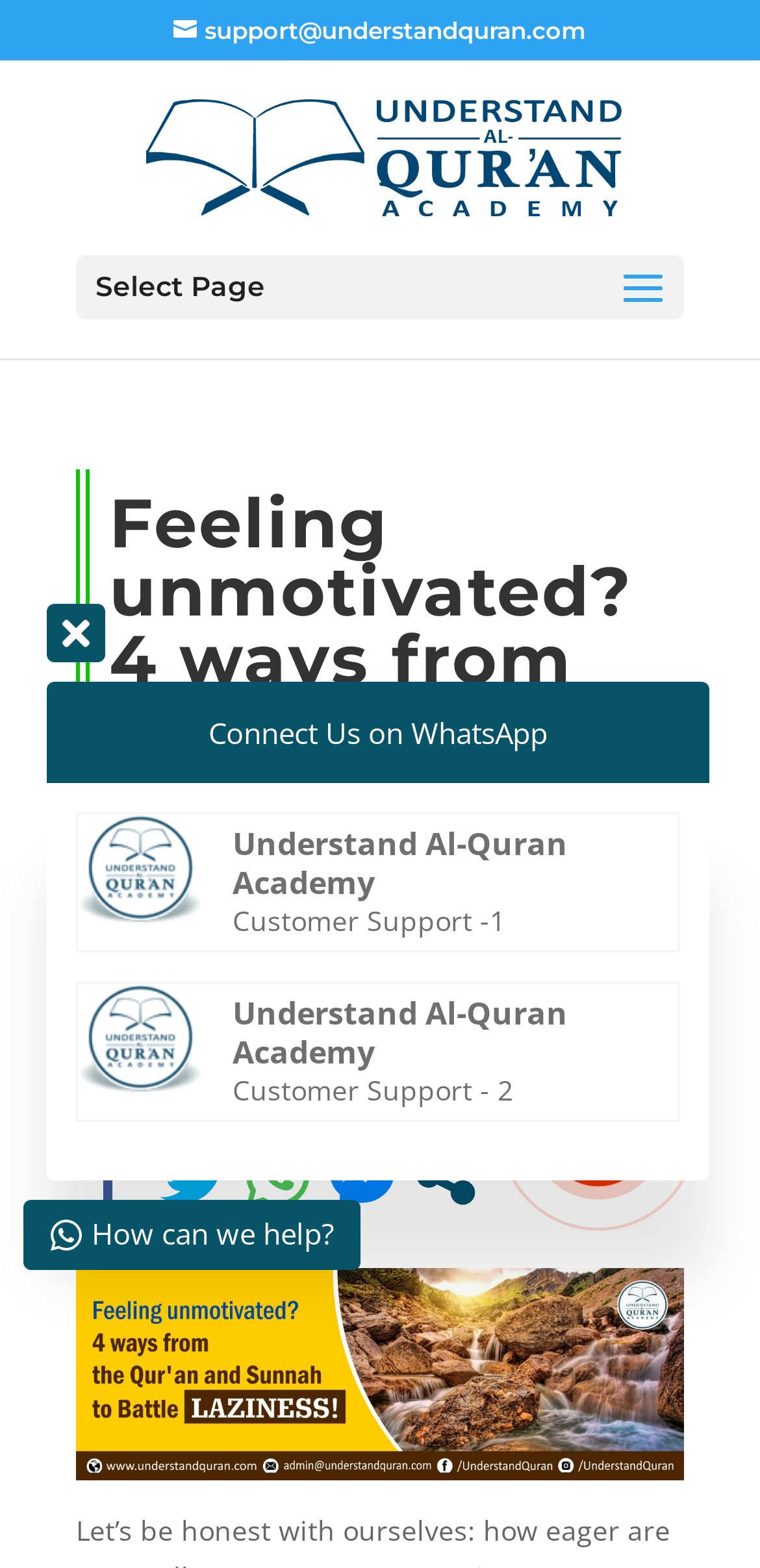Please identify the bounding box coordinates of the element I need to click to follow this instruction: "Contact us on WhatsApp".

[0.274, 0.455, 0.721, 0.48]